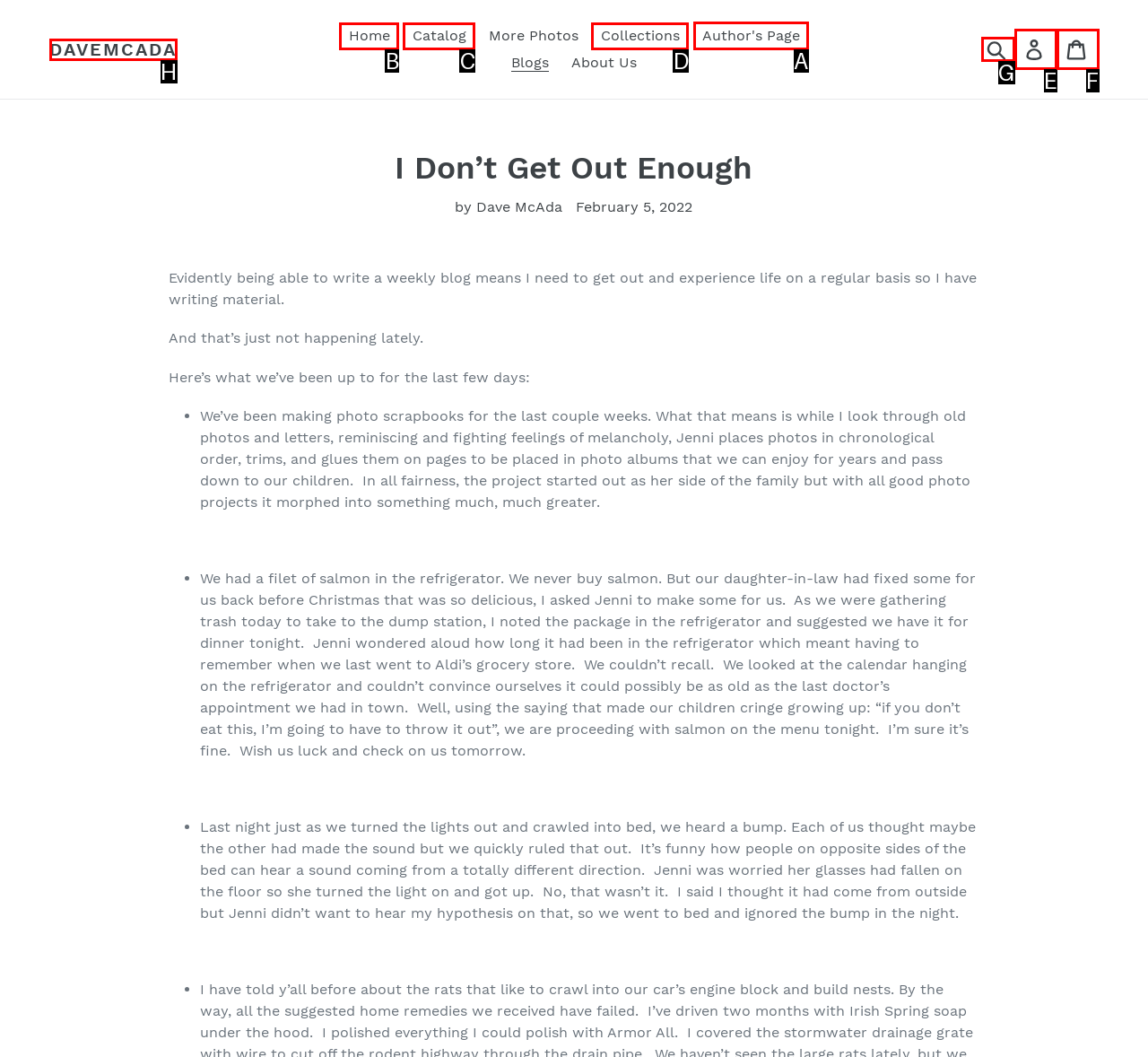Decide which letter you need to select to fulfill the task: View the 'Author's Page'
Answer with the letter that matches the correct option directly.

A